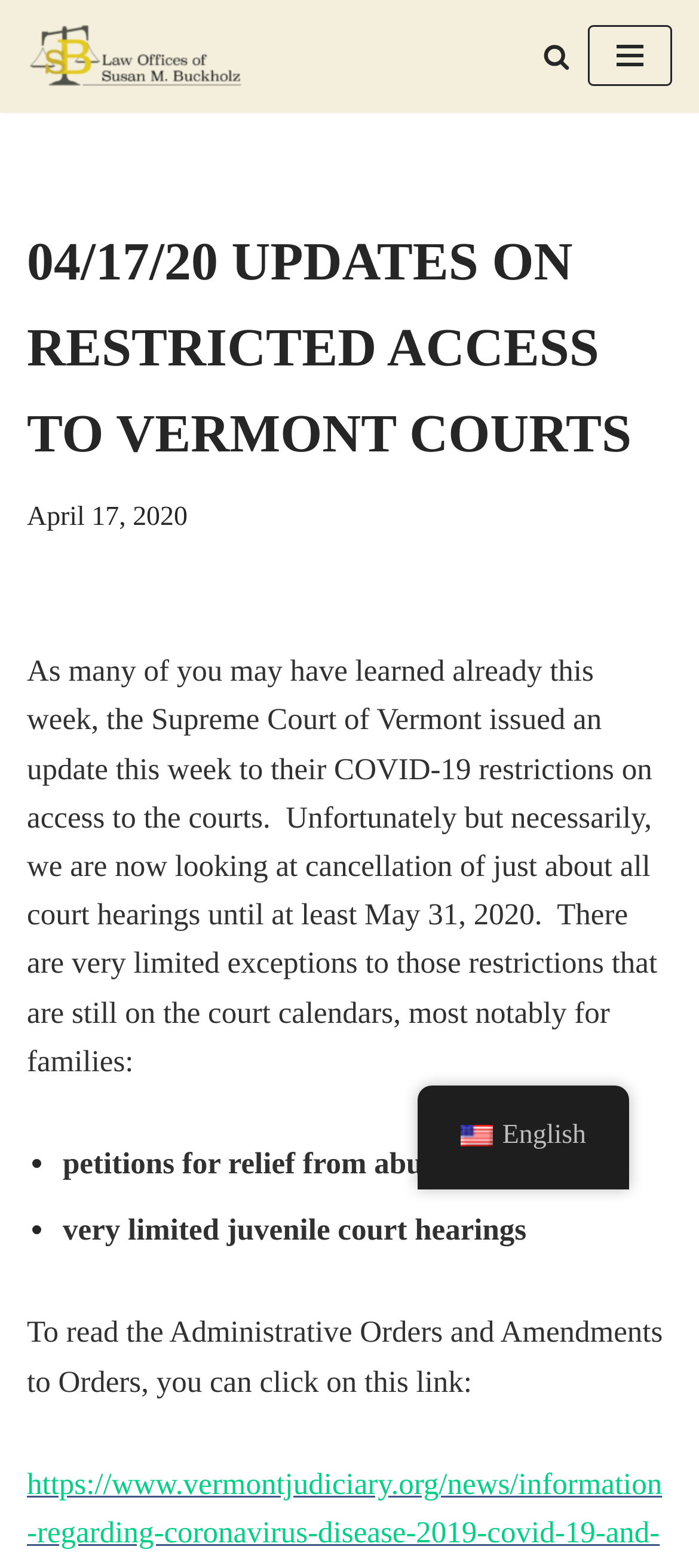What is the language of the webpage?
Based on the visual information, provide a detailed and comprehensive answer.

I found the answer by looking at the link element with the text 'en_US English' which is located at the bottom of the webpage.